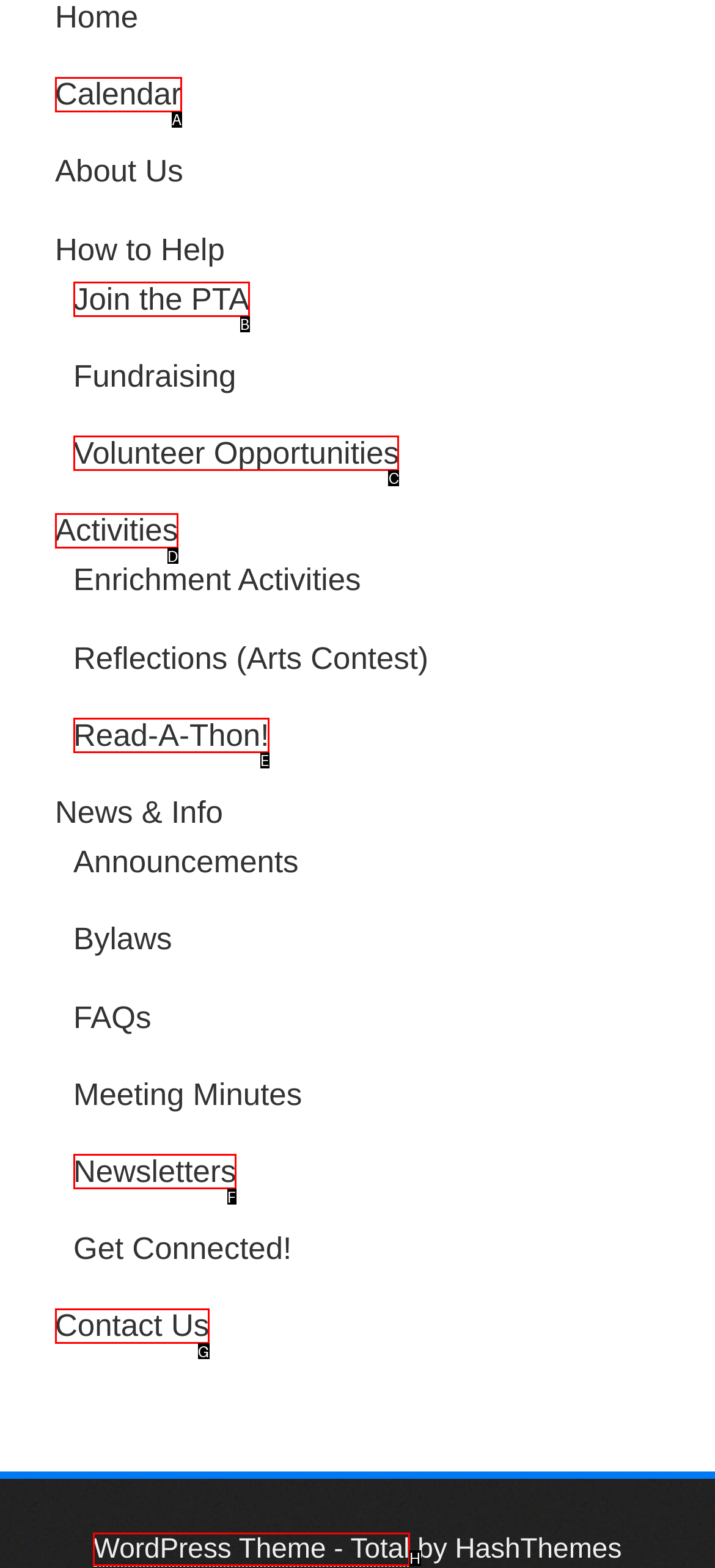Identify the HTML element to select in order to accomplish the following task: Explore volunteer opportunities
Reply with the letter of the chosen option from the given choices directly.

C